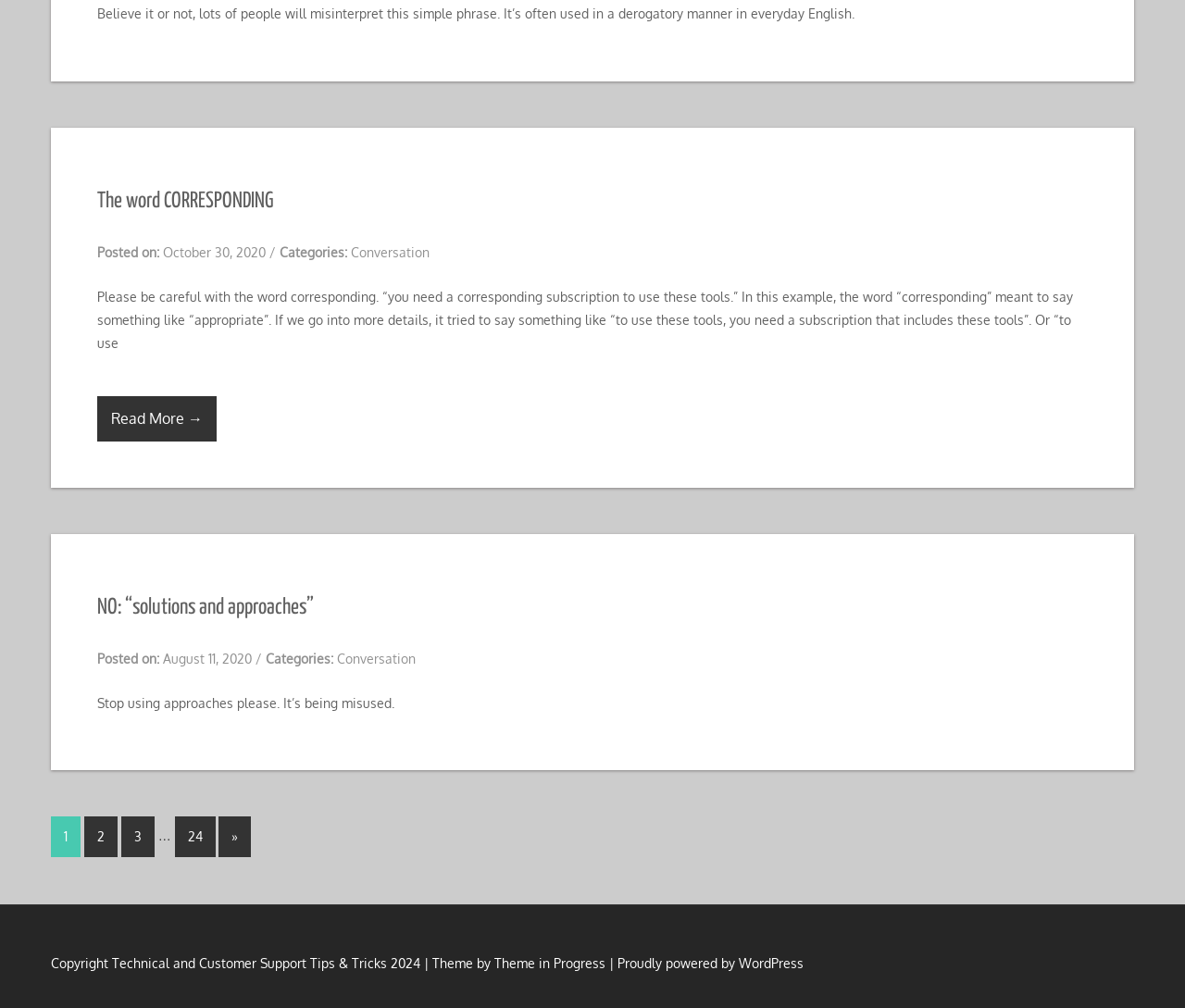Identify the bounding box coordinates of the part that should be clicked to carry out this instruction: "Check the copyright information".

[0.043, 0.948, 0.417, 0.963]